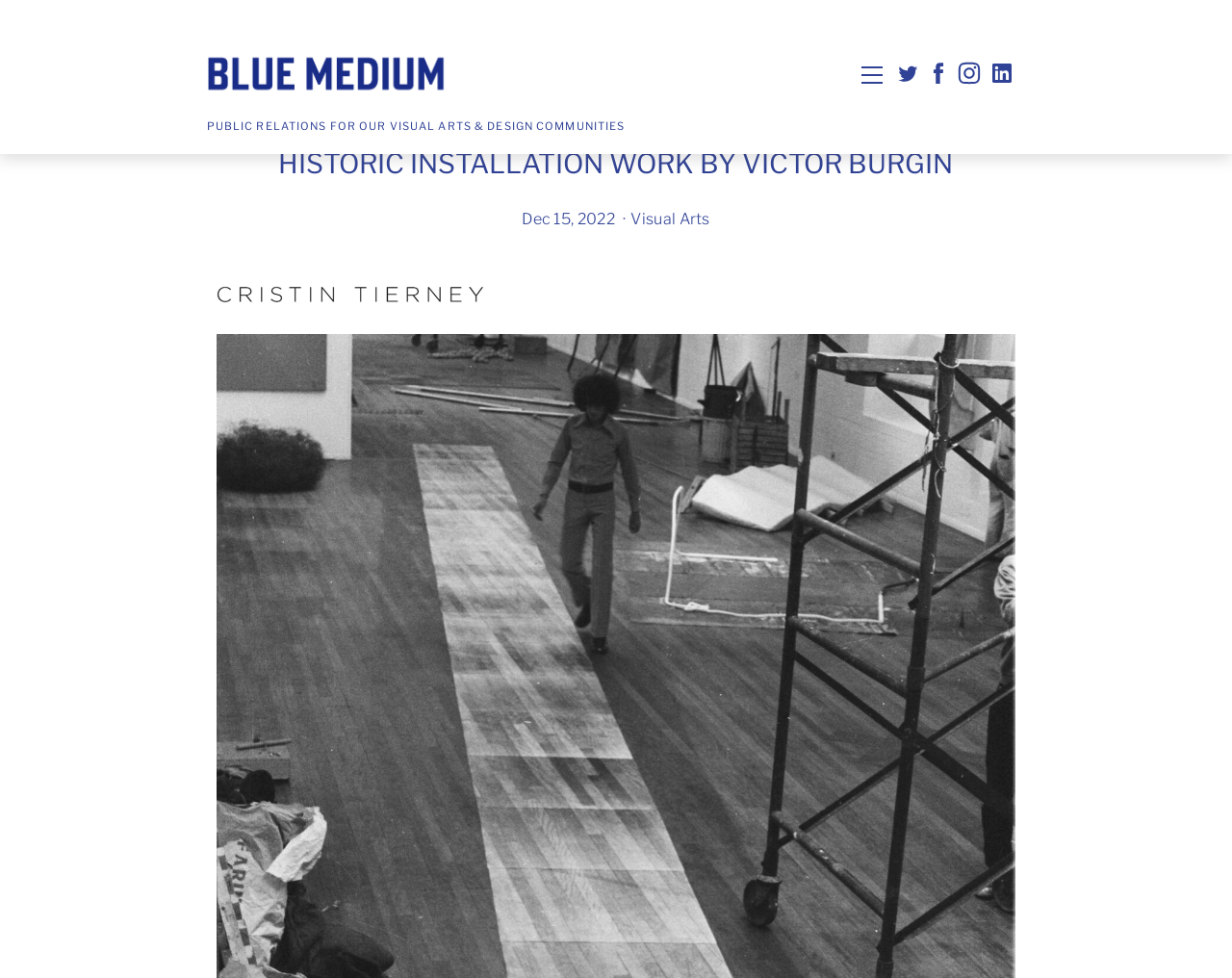Given the webpage screenshot and the description, determine the bounding box coordinates (top-left x, top-left y, bottom-right x, bottom-right y) that define the location of the UI element matching this description: Visual Arts

[0.512, 0.215, 0.576, 0.233]